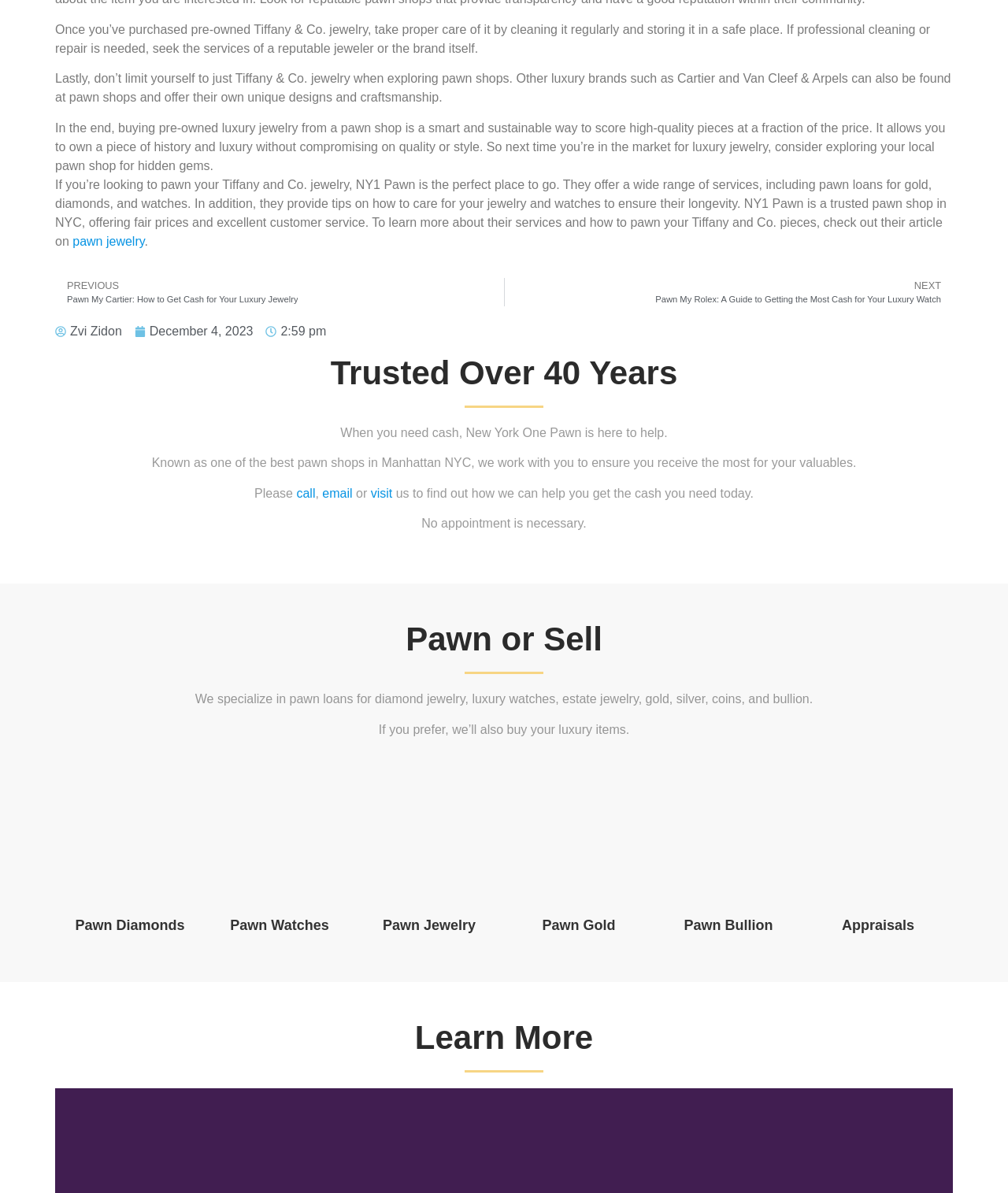Please find the bounding box coordinates of the element that must be clicked to perform the given instruction: "learn more about 'Pawn or Sell'". The coordinates should be four float numbers from 0 to 1, i.e., [left, top, right, bottom].

[0.055, 0.522, 0.945, 0.55]